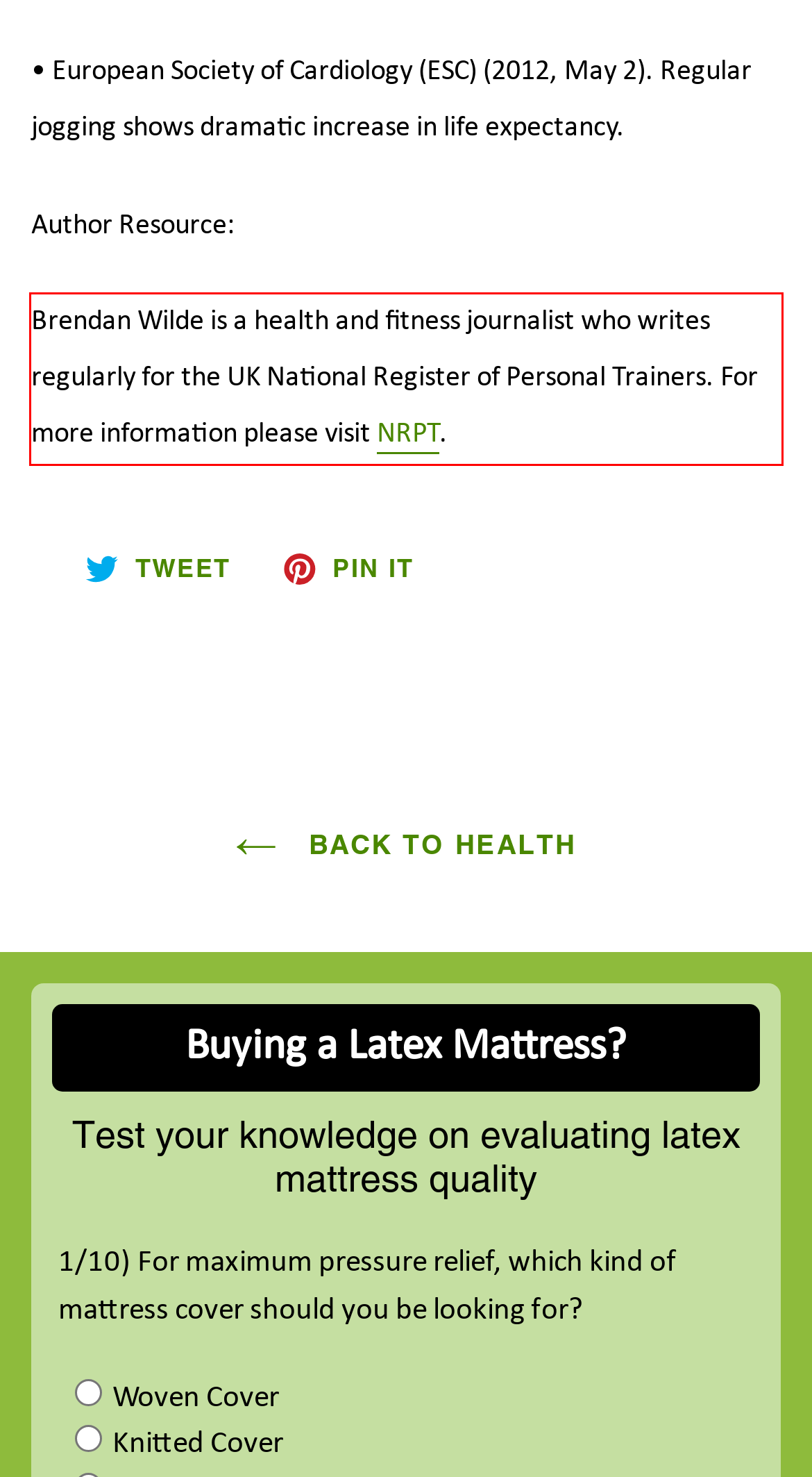You have a screenshot with a red rectangle around a UI element. Recognize and extract the text within this red bounding box using OCR.

Brendan Wilde is a health and fitness journalist who writes regularly for the UK National Register of Personal Trainers. For more information please visit NRPT.